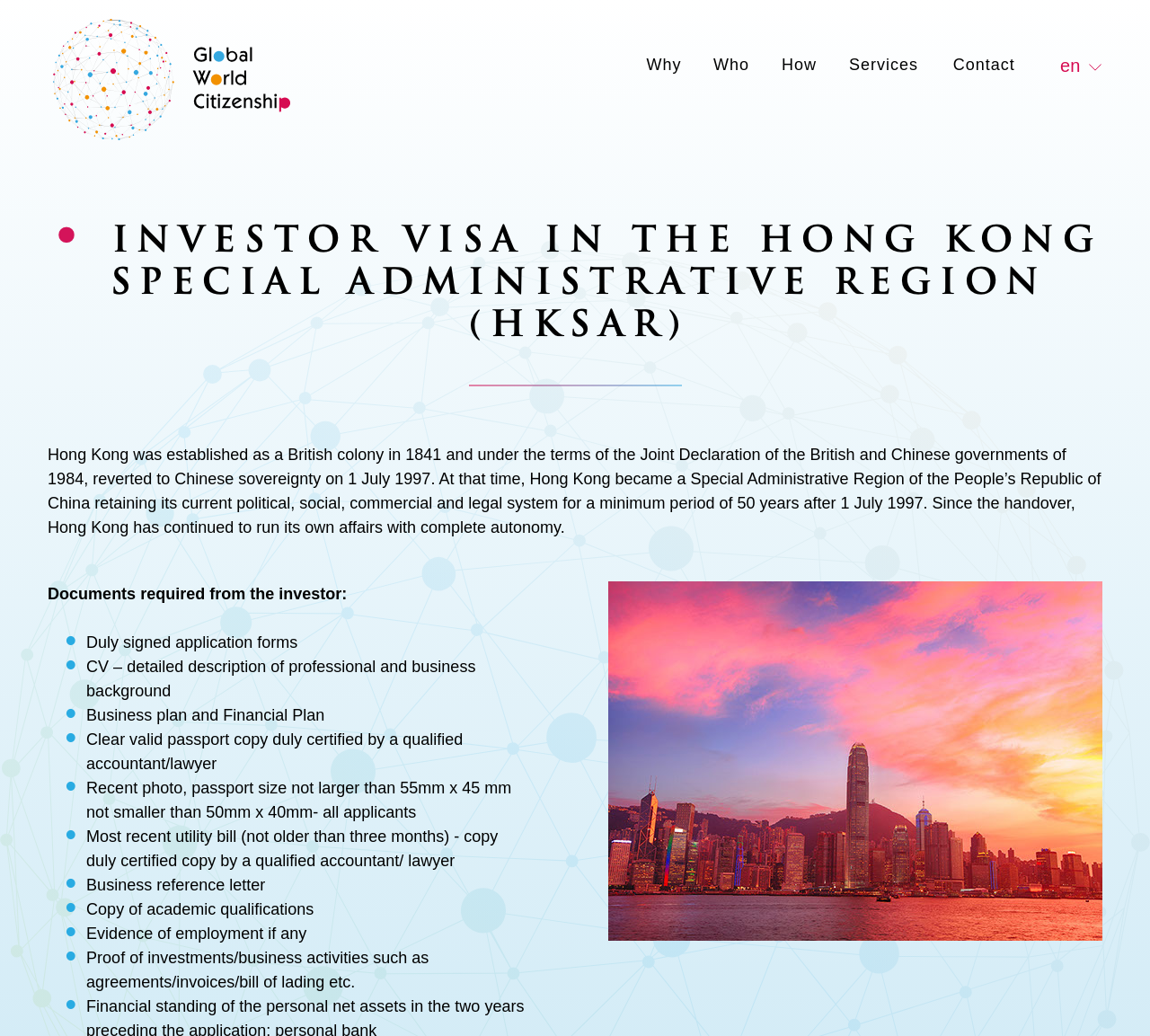How many months should a utility bill be older than to be accepted?
Using the image, answer in one word or phrase.

Three